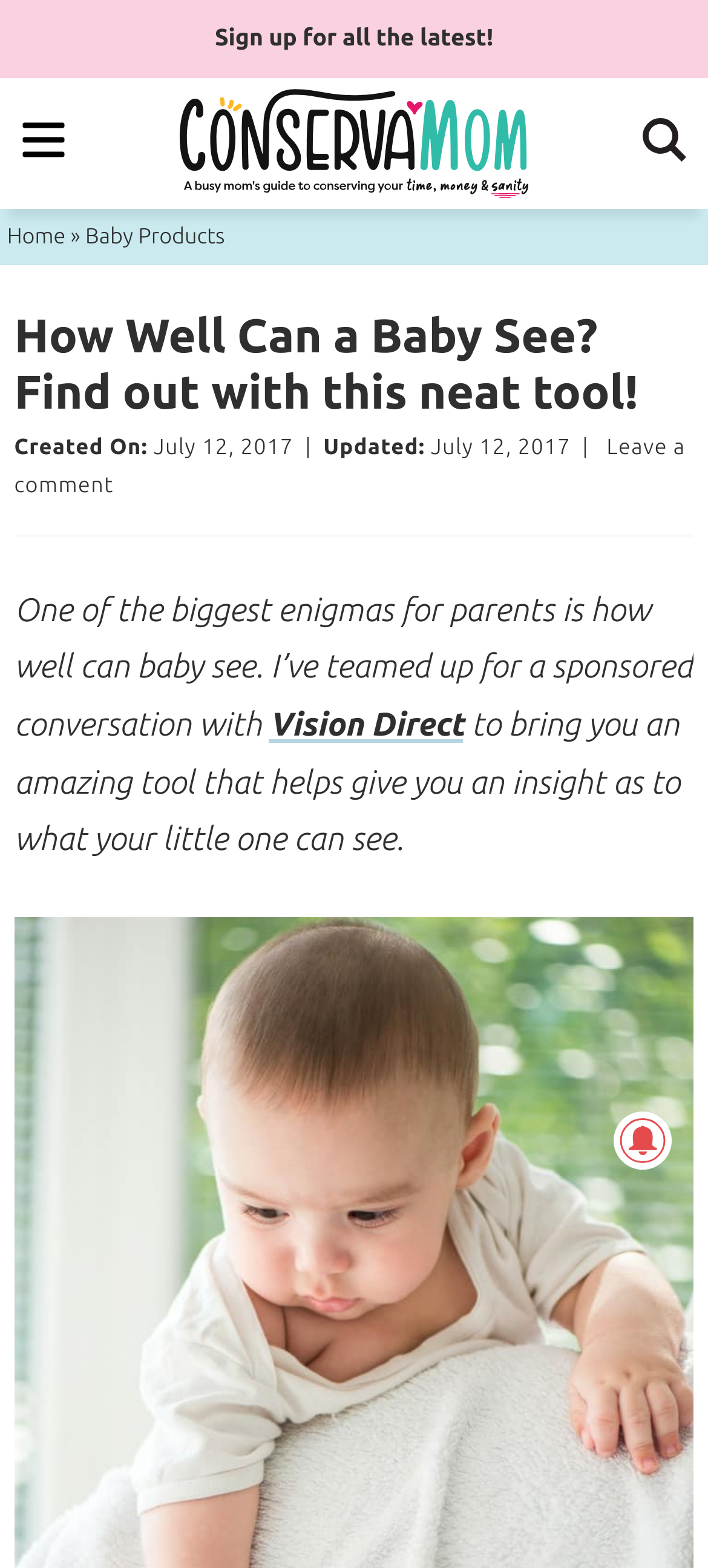Construct a comprehensive description capturing every detail on the webpage.

This webpage is about understanding a baby's vision, with a focus on a sponsored tool that provides insight into what a baby can see. At the top left corner, there are three "Skip to" links, allowing users to navigate to primary navigation, main content, or primary sidebar. Next to these links, there is a "Sign up for all the latest!" link that spans the entire width of the page.

The main content area is divided into two sections. On the left, there is a navigation menu with links to "Home" and "Baby Products", separated by a "»" symbol. On the right, there is a header section with a title "How Well Can a Baby See? Find out with this neat tool!" and a subheading that indicates the article was created and updated on July 12, 2017. Below this, there is a link to "Leave a comment".

The main article content starts with a paragraph that discusses the mystery of a baby's vision, followed by a mention of a sponsored conversation with Vision Direct. The article then introduces an amazing tool that helps provide insight into a baby's vision.

At the bottom right corner of the page, there is an image.